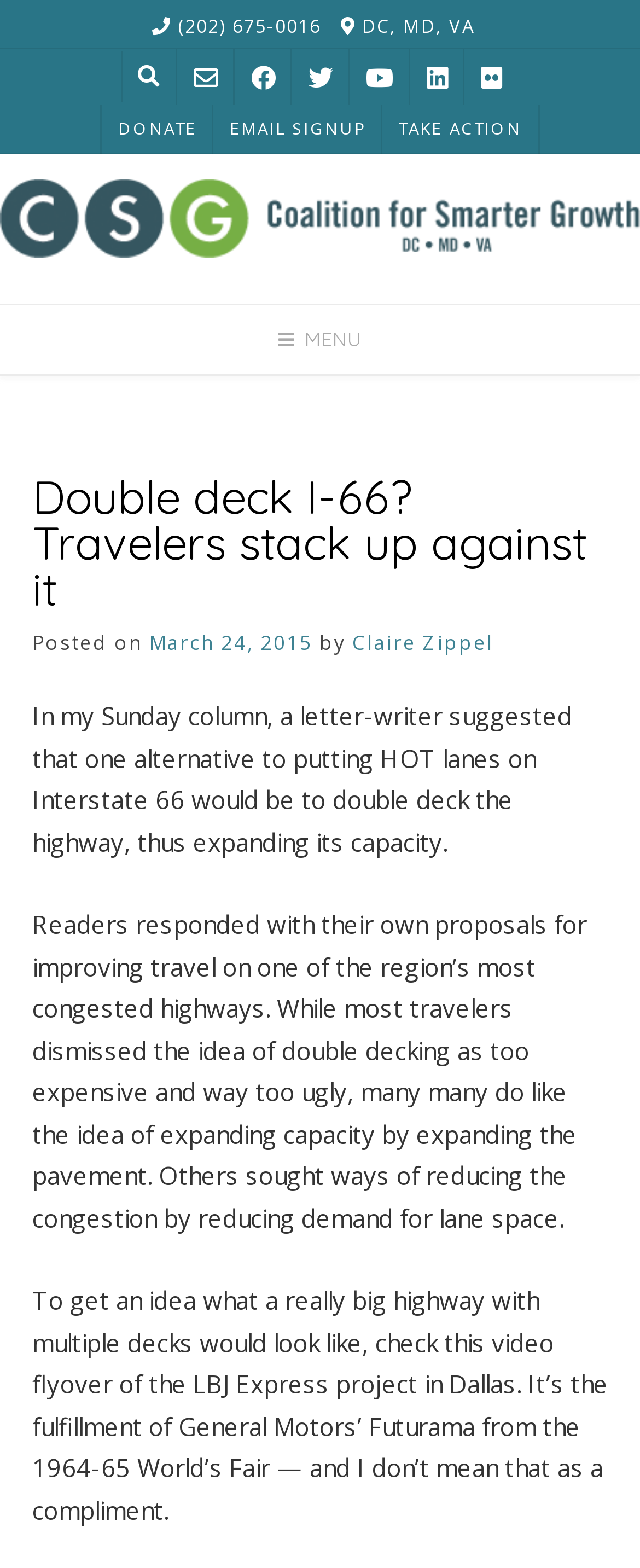Show the bounding box coordinates for the element that needs to be clicked to execute the following instruction: "Donate to the organization". Provide the coordinates in the form of four float numbers between 0 and 1, i.e., [left, top, right, bottom].

[0.159, 0.067, 0.333, 0.098]